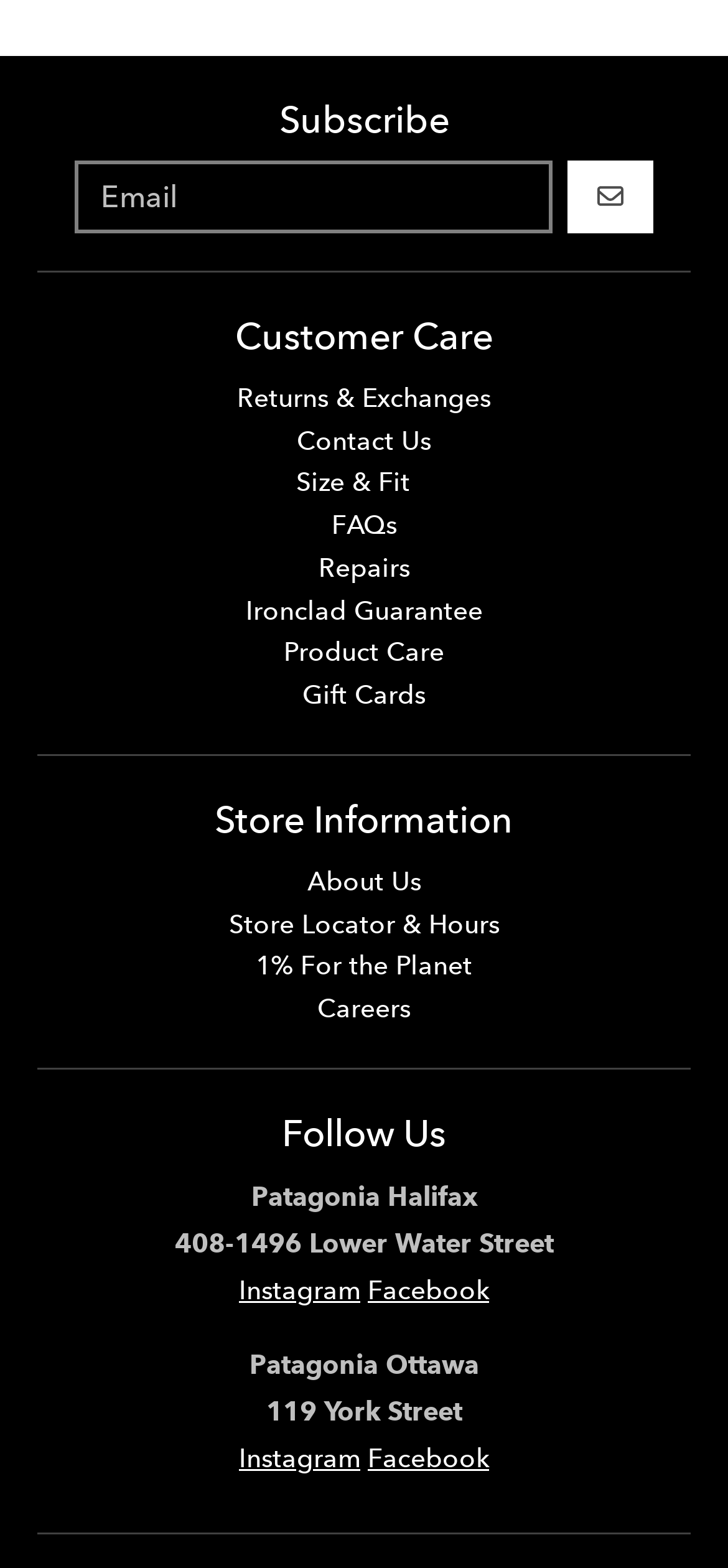Locate the UI element described by Instagram in the provided webpage screenshot. Return the bounding box coordinates in the format (top-left x, top-left y, bottom-right x, bottom-right y), ensuring all values are between 0 and 1.

[0.328, 0.919, 0.495, 0.94]